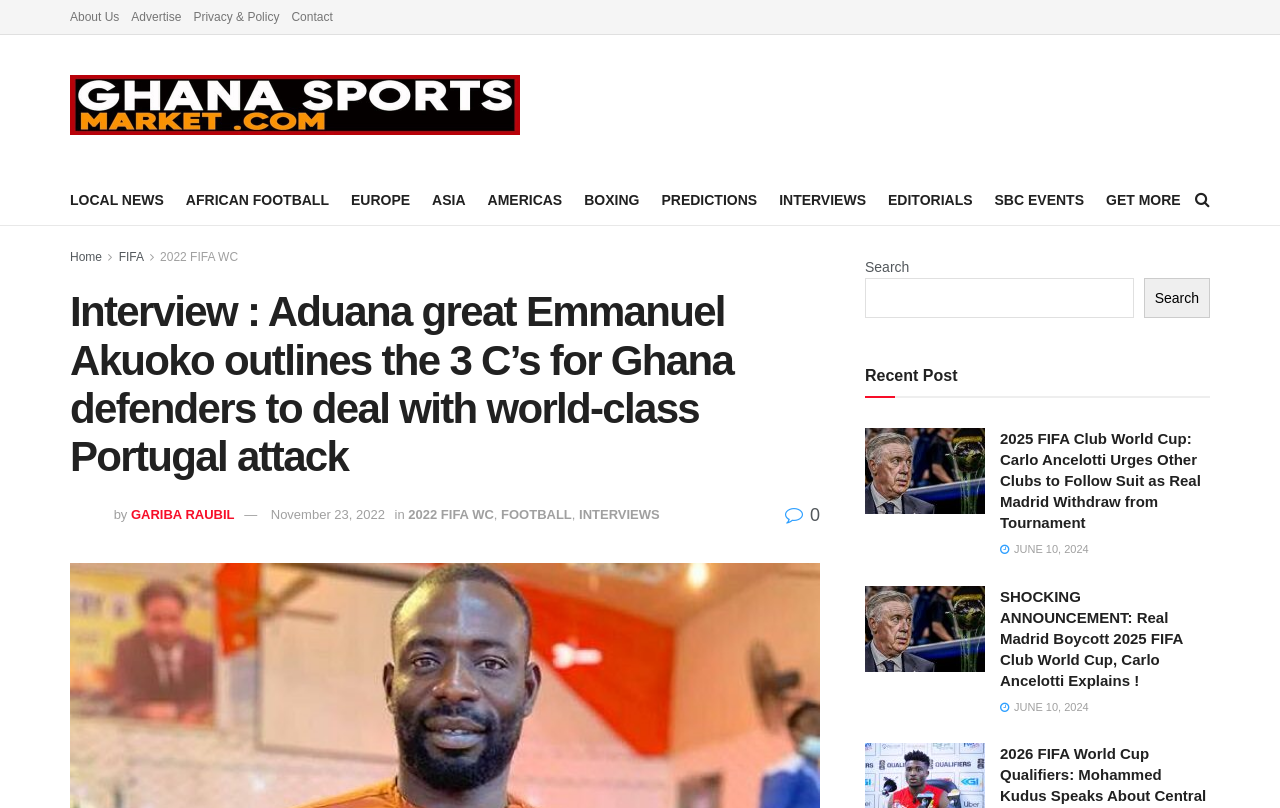Determine the bounding box coordinates of the clickable element necessary to fulfill the instruction: "Read the interview with Aduana great Emmanuel Akuoko". Provide the coordinates as four float numbers within the 0 to 1 range, i.e., [left, top, right, bottom].

[0.055, 0.357, 0.641, 0.596]